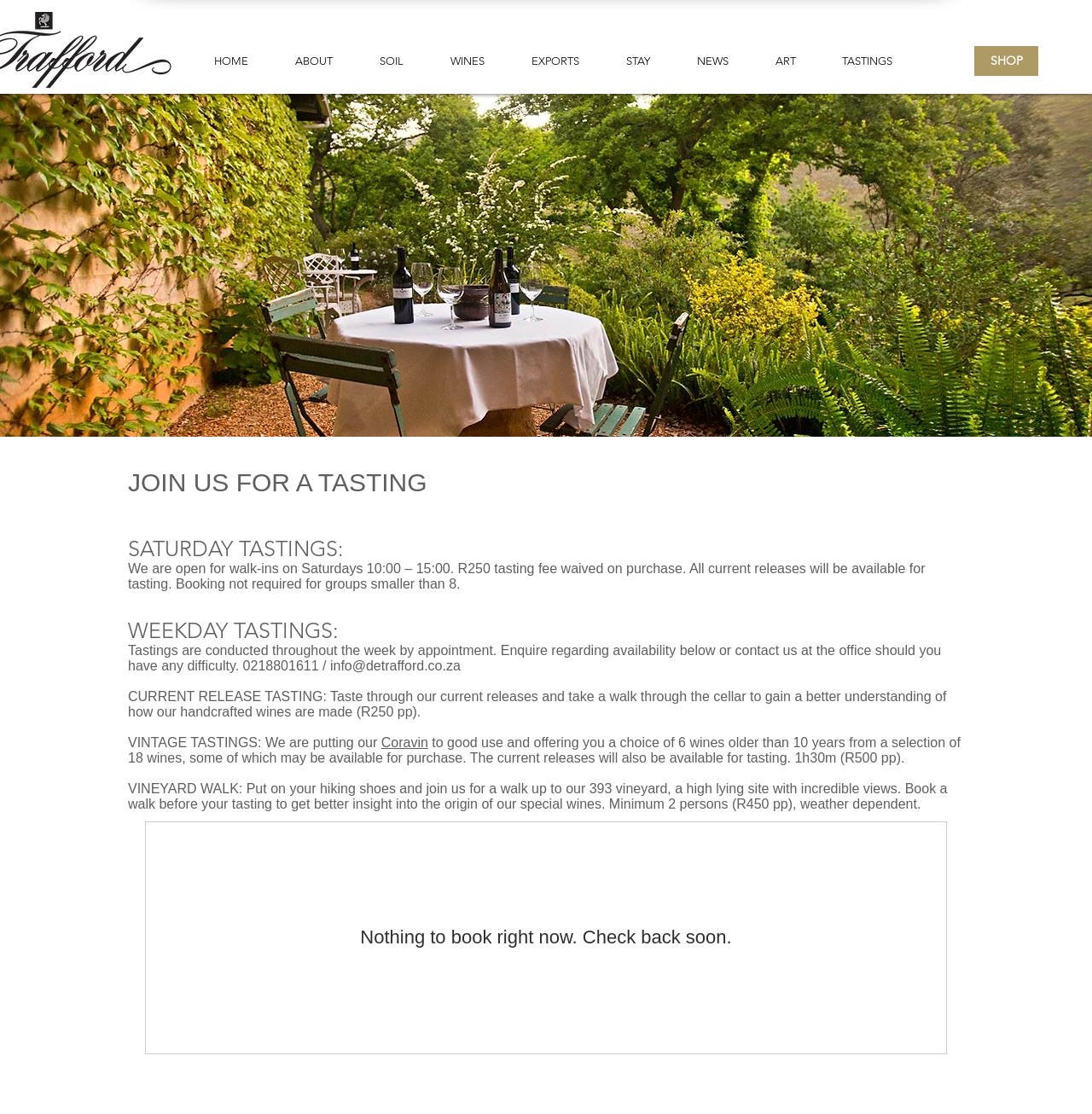Find the bounding box coordinates of the element you need to click on to perform this action: 'Read the article 'Why Contractors Trust In A Fall Protection Program''. The coordinates should be represented by four float values between 0 and 1, in the format [left, top, right, bottom].

None